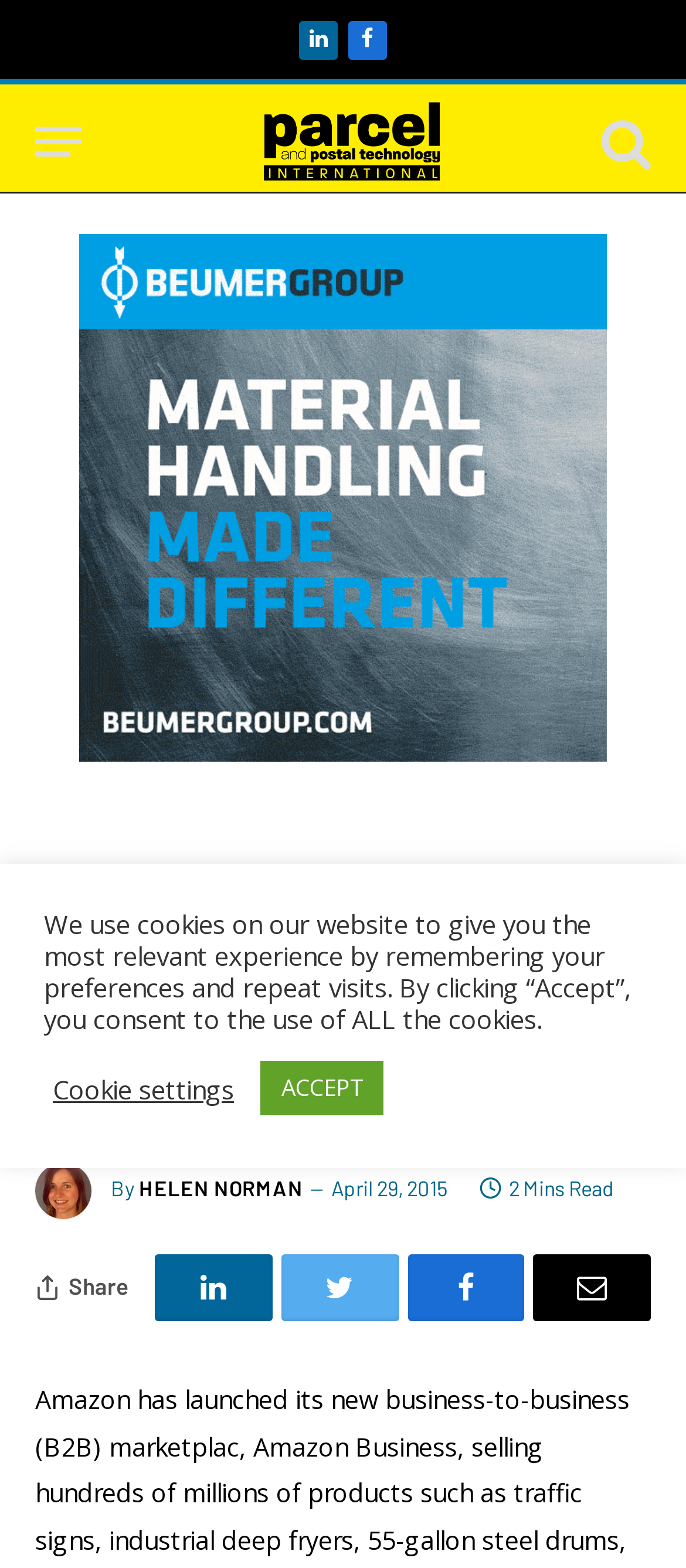Find the bounding box coordinates of the area to click in order to follow the instruction: "Click the LinkedIn icon".

[0.436, 0.013, 0.492, 0.038]